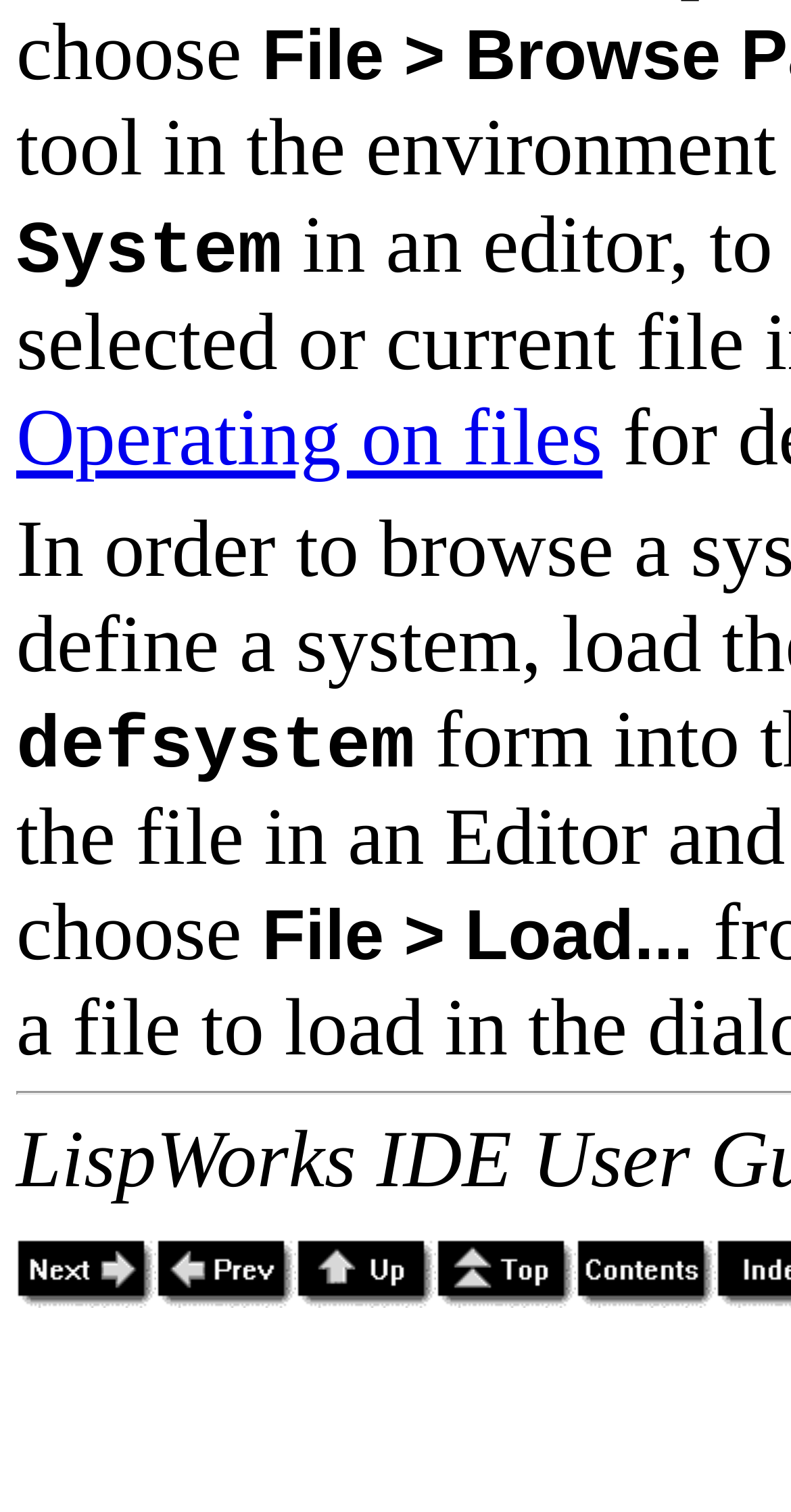What is the first step to browse a defsystem?
Please elaborate on the answer to the question with detailed information.

The first step to browse a defsystem is to load it, as indicated by the static text 'File > Load...' on the webpage.